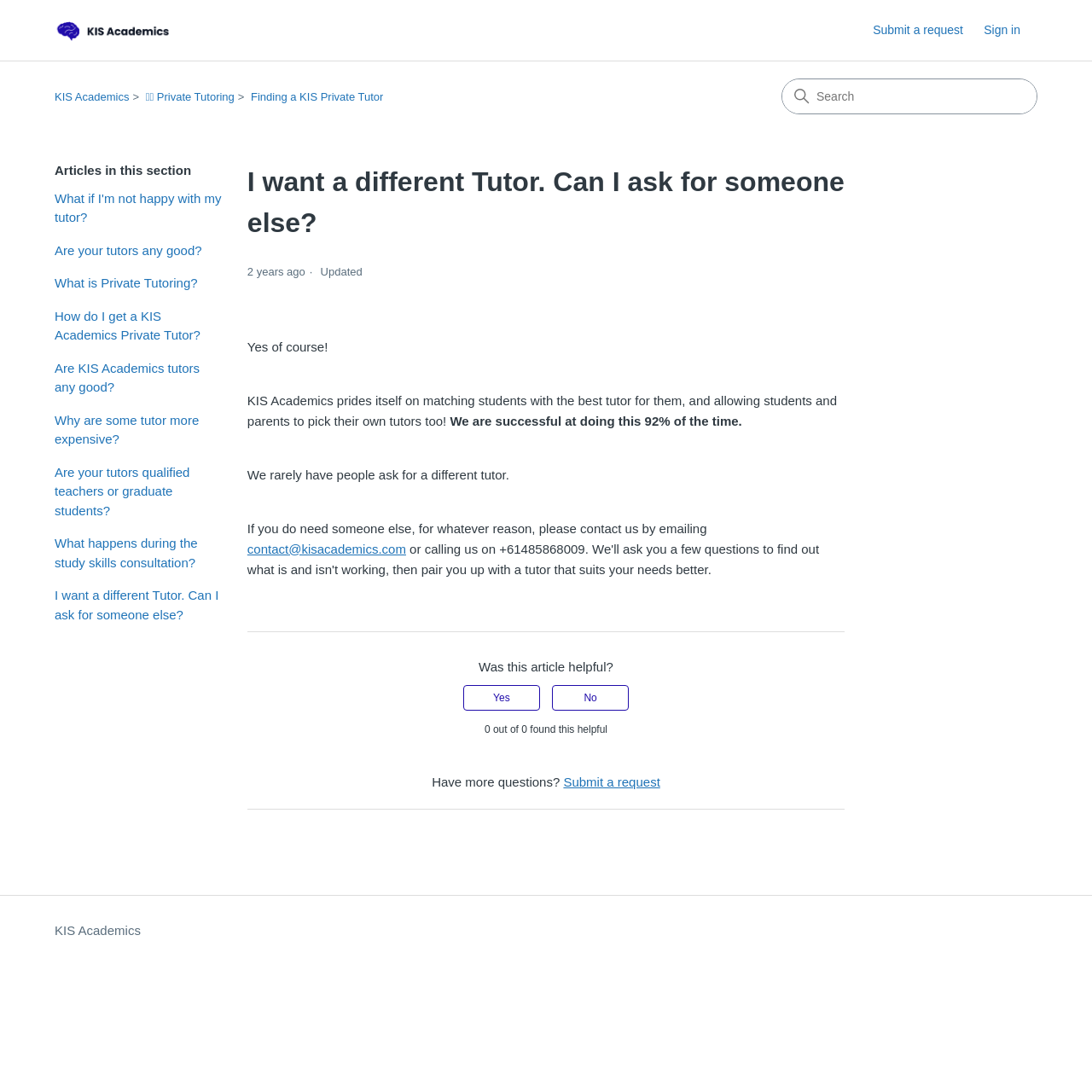Identify the bounding box coordinates of the region that needs to be clicked to carry out this instruction: "Search for something". Provide these coordinates as four float numbers ranging from 0 to 1, i.e., [left, top, right, bottom].

[0.716, 0.073, 0.949, 0.104]